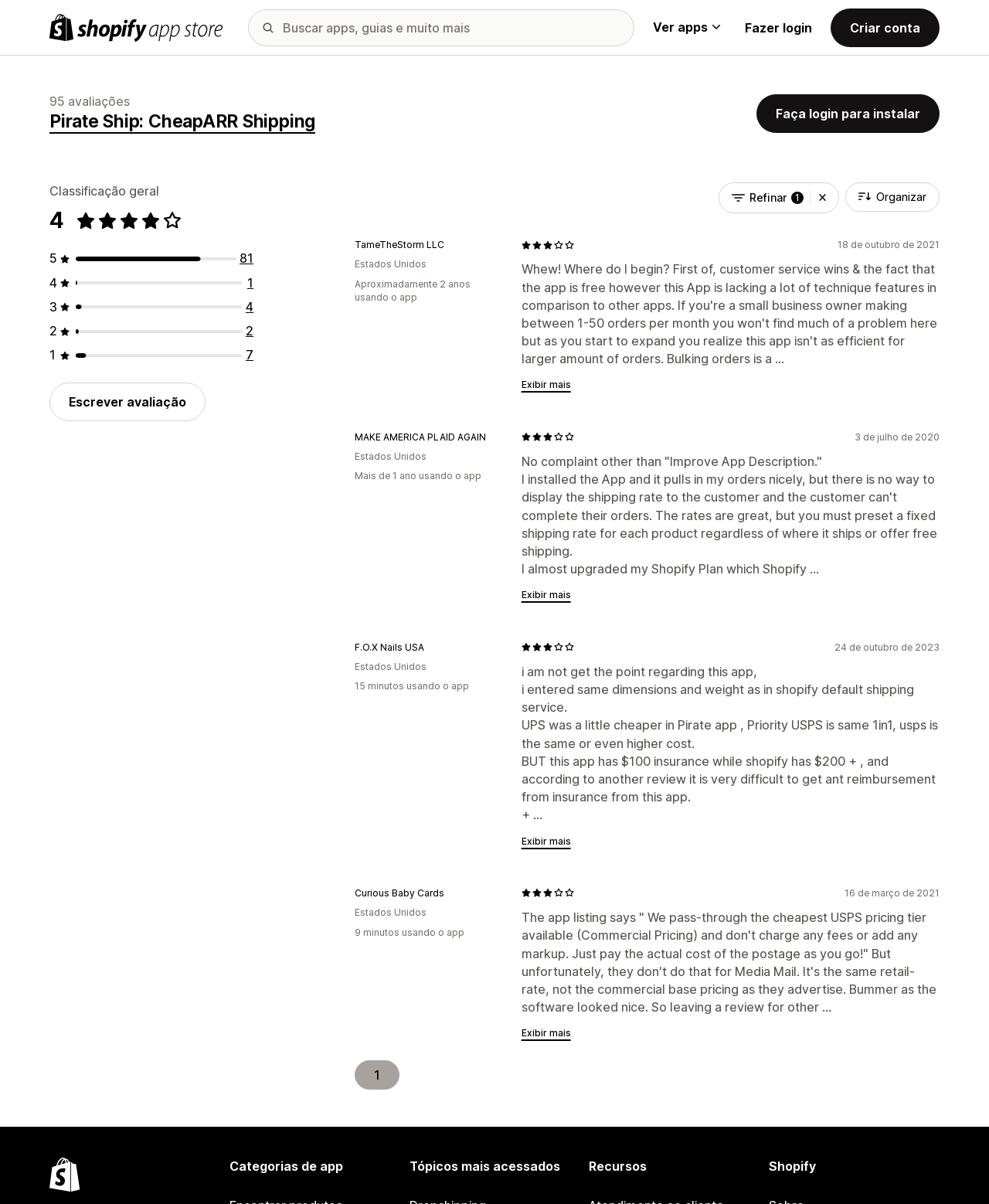How many years has the user 'MAKE AMERICA PLAID AGAIN' been using the app?
Respond with a short answer, either a single word or a phrase, based on the image.

More than 1 year